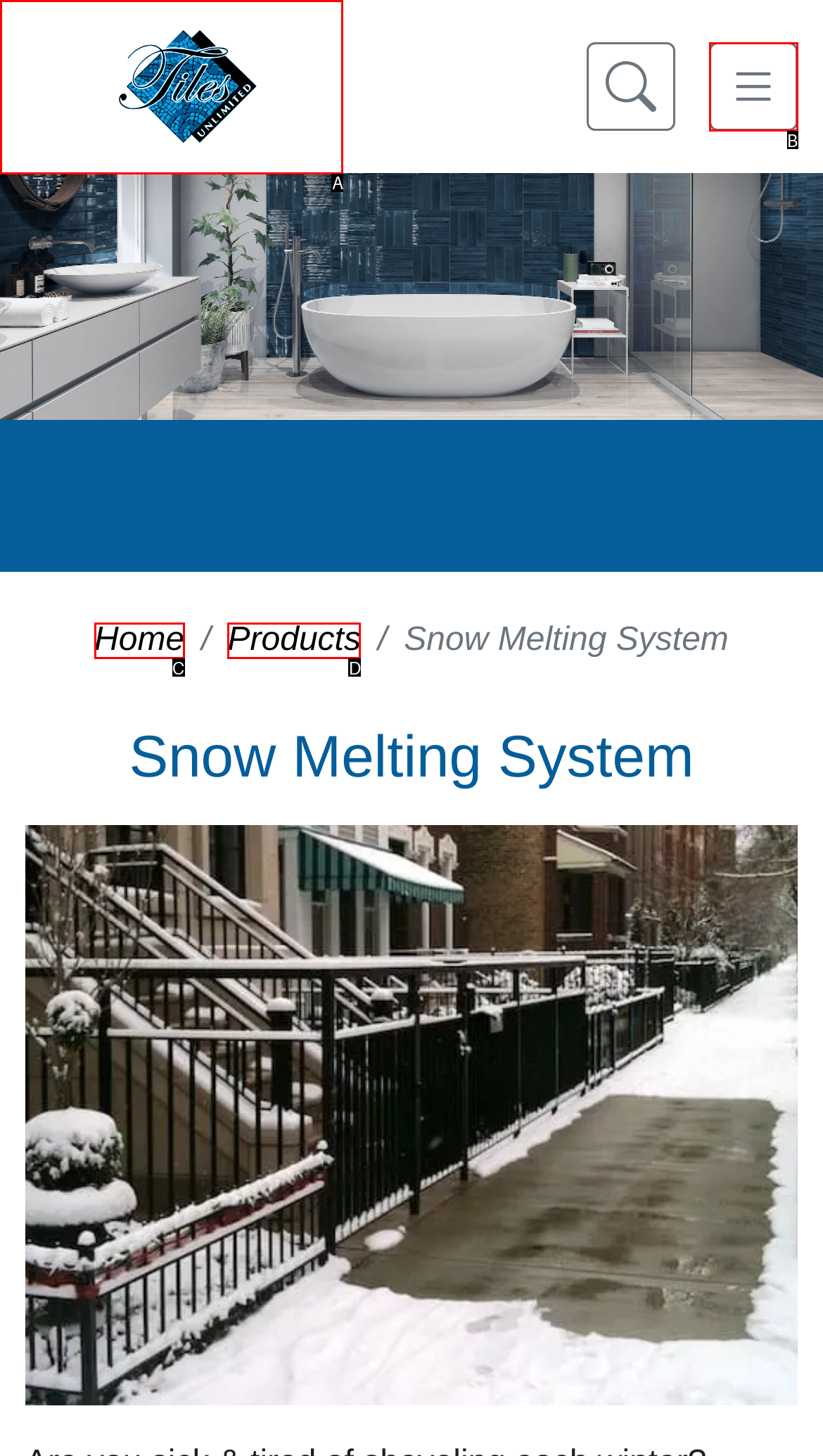Select the letter that corresponds to this element description: aria-label="Toggle navigation"
Answer with the letter of the correct option directly.

B